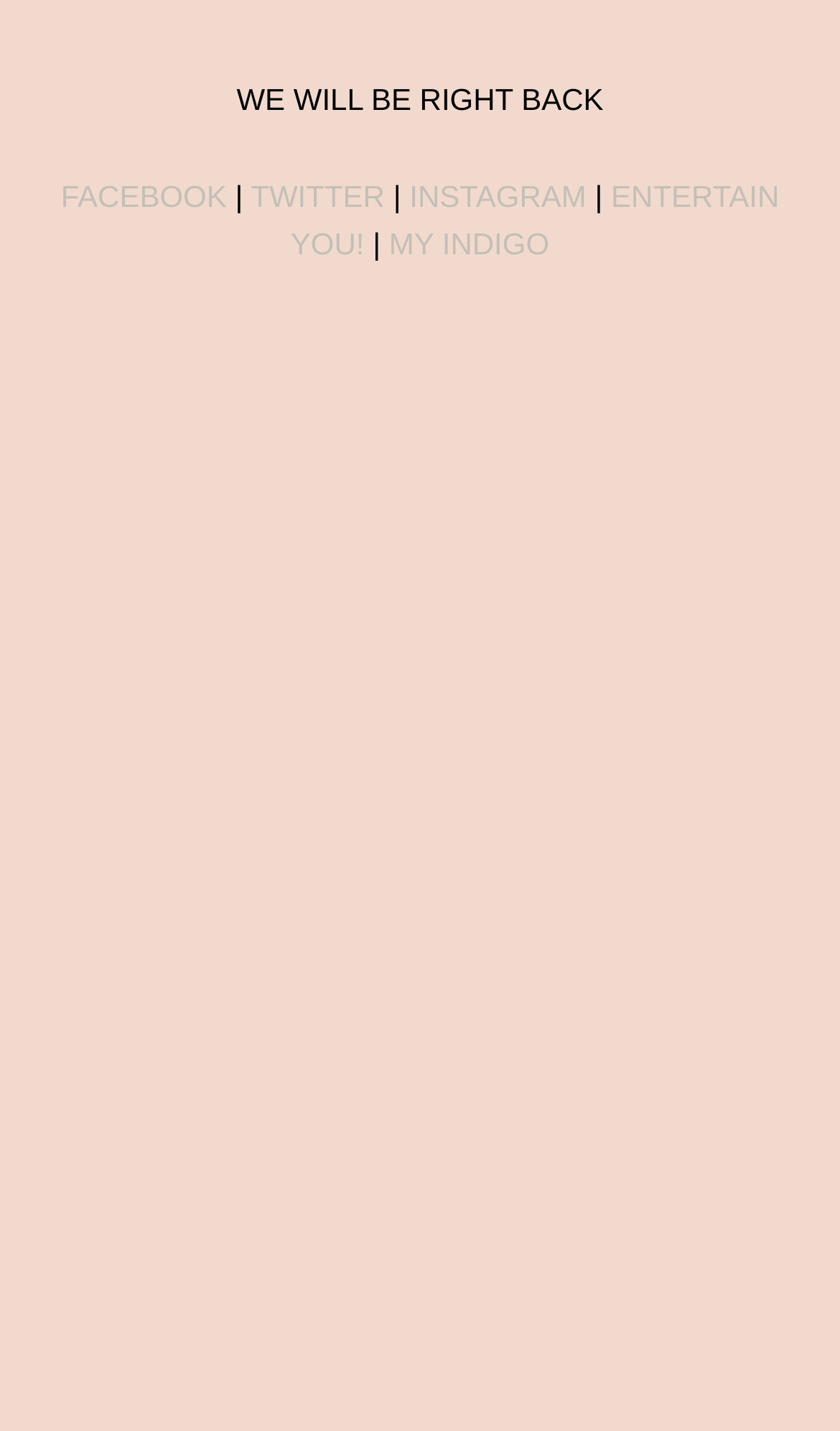Provide the bounding box coordinates of the HTML element this sentence describes: "ENTERTAIN YOU!".

[0.346, 0.125, 0.928, 0.182]